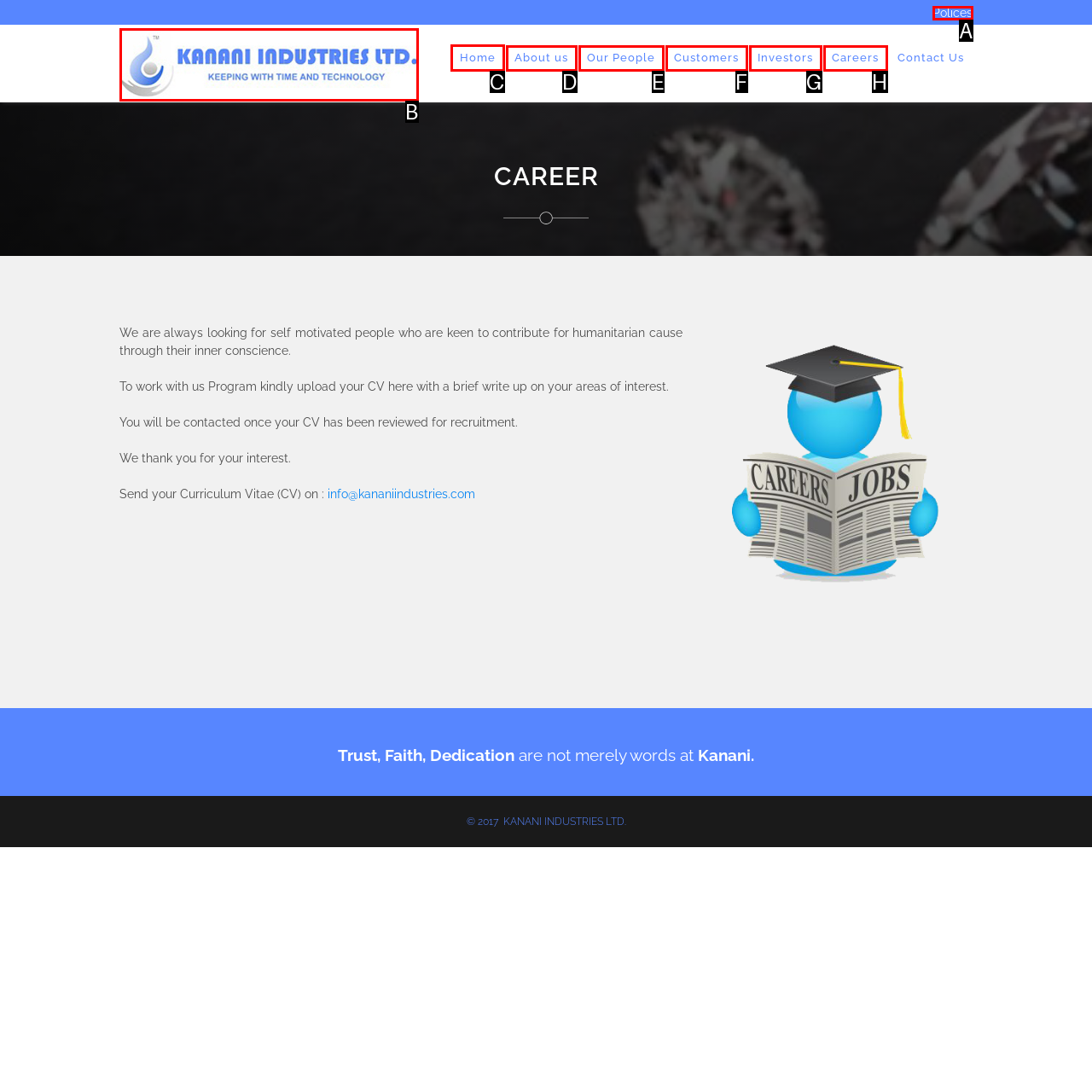To perform the task "Click on the 'Home' link", which UI element's letter should you select? Provide the letter directly.

C